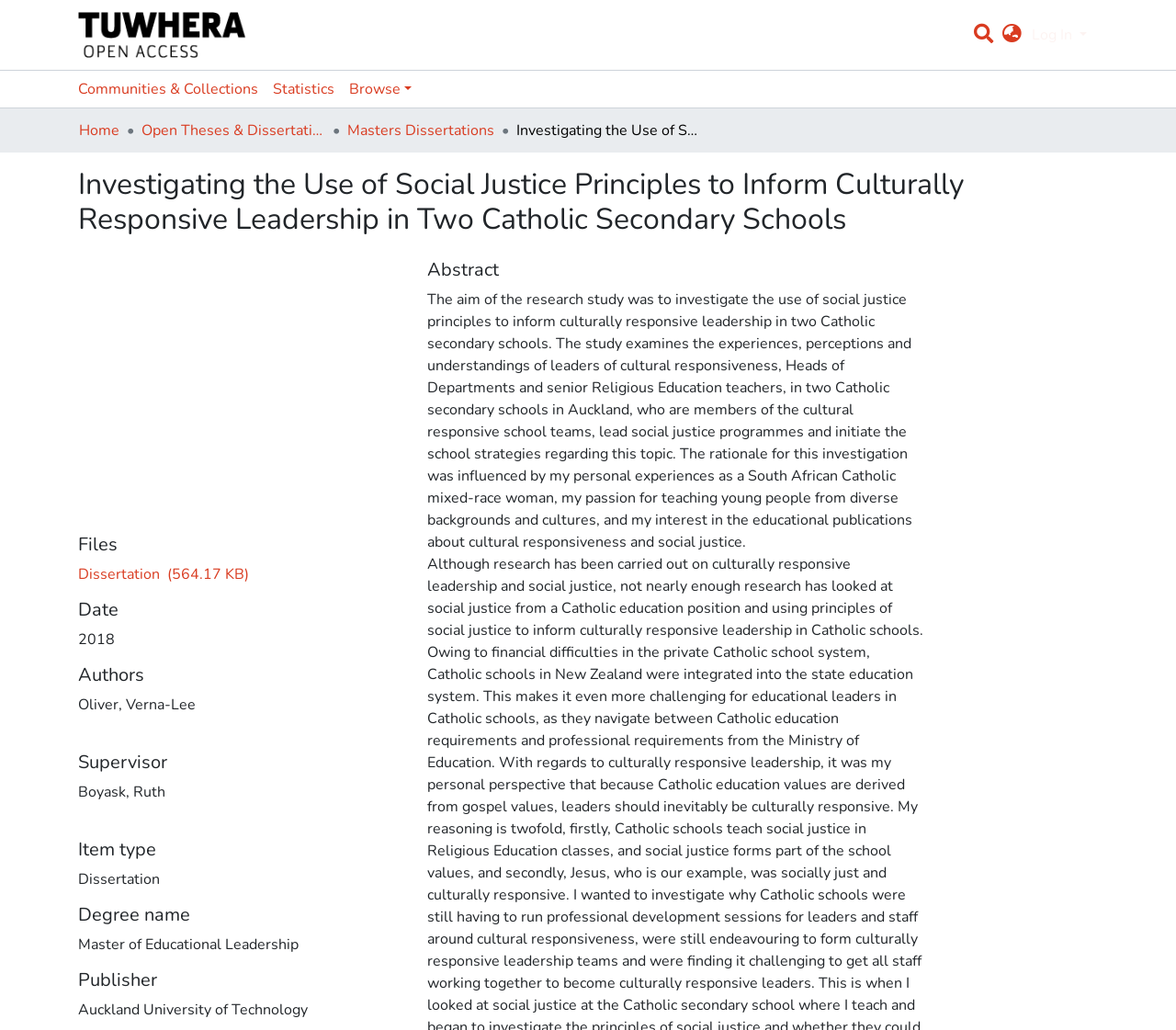Please determine the bounding box coordinates of the element's region to click in order to carry out the following instruction: "Browse communities and collections". The coordinates should be four float numbers between 0 and 1, i.e., [left, top, right, bottom].

[0.06, 0.069, 0.226, 0.104]